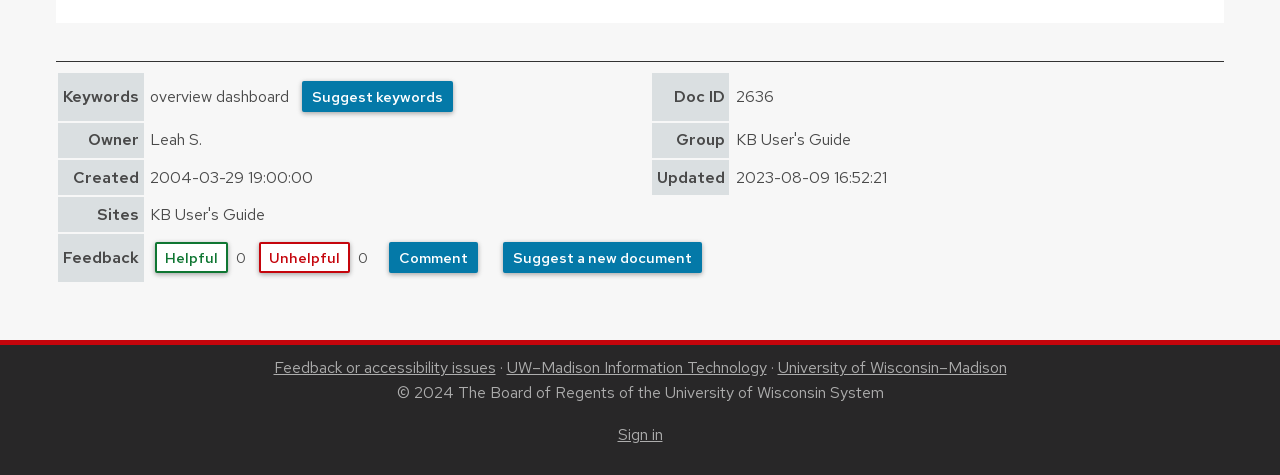What is the group of the document?
Look at the image and answer the question with a single word or phrase.

KB User's Guide